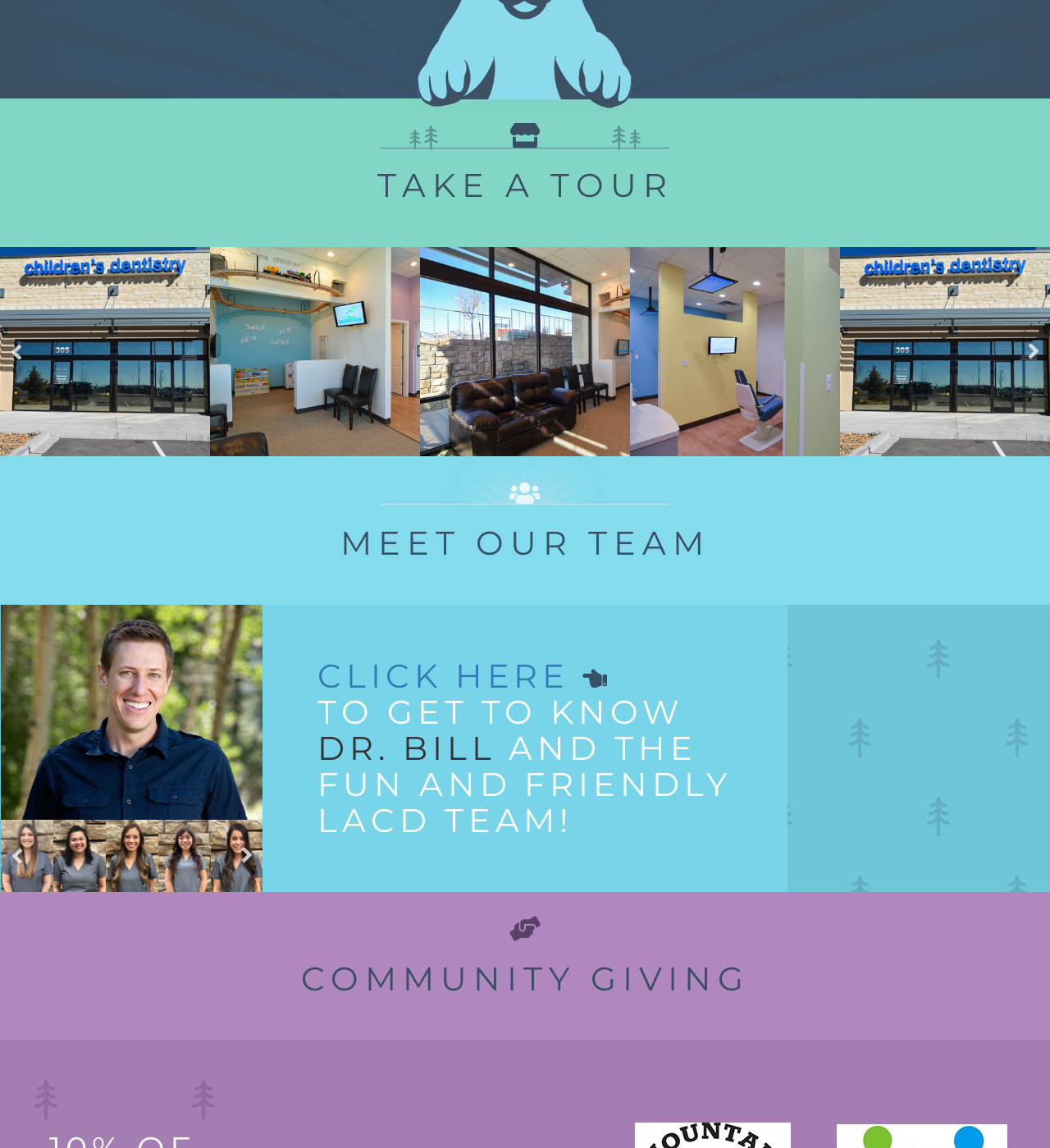Using the webpage screenshot, find the UI element described by alt="tour image". Provide the bounding box coordinates in the format (top-left x, top-left y, bottom-right x, bottom-right y), ensuring all values are floating point numbers between 0 and 1.

[0.2, 0.215, 0.4, 0.397]